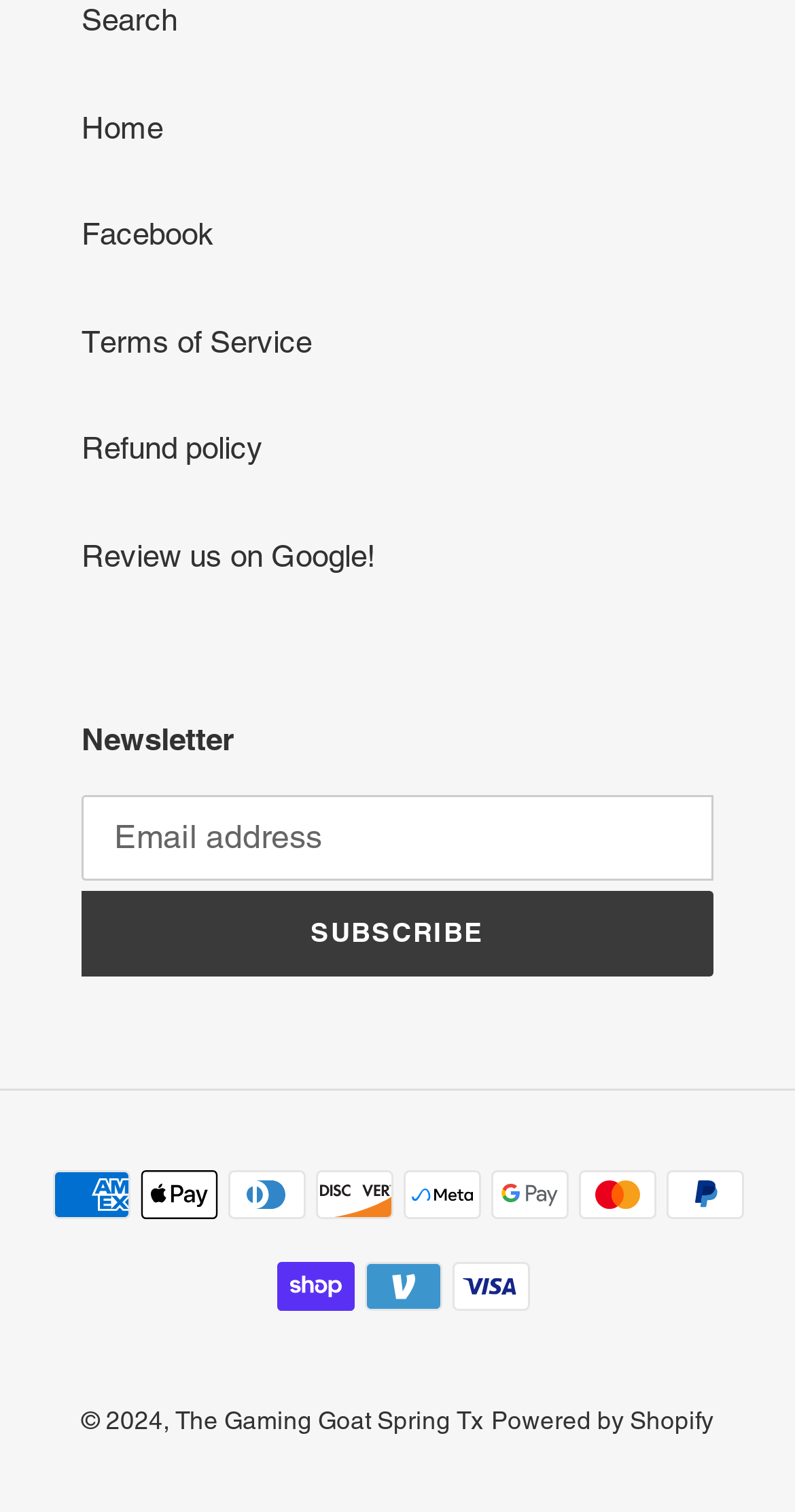Please specify the bounding box coordinates of the clickable region to carry out the following instruction: "Check the profile of Venita R". The coordinates should be four float numbers between 0 and 1, in the format [left, top, right, bottom].

None